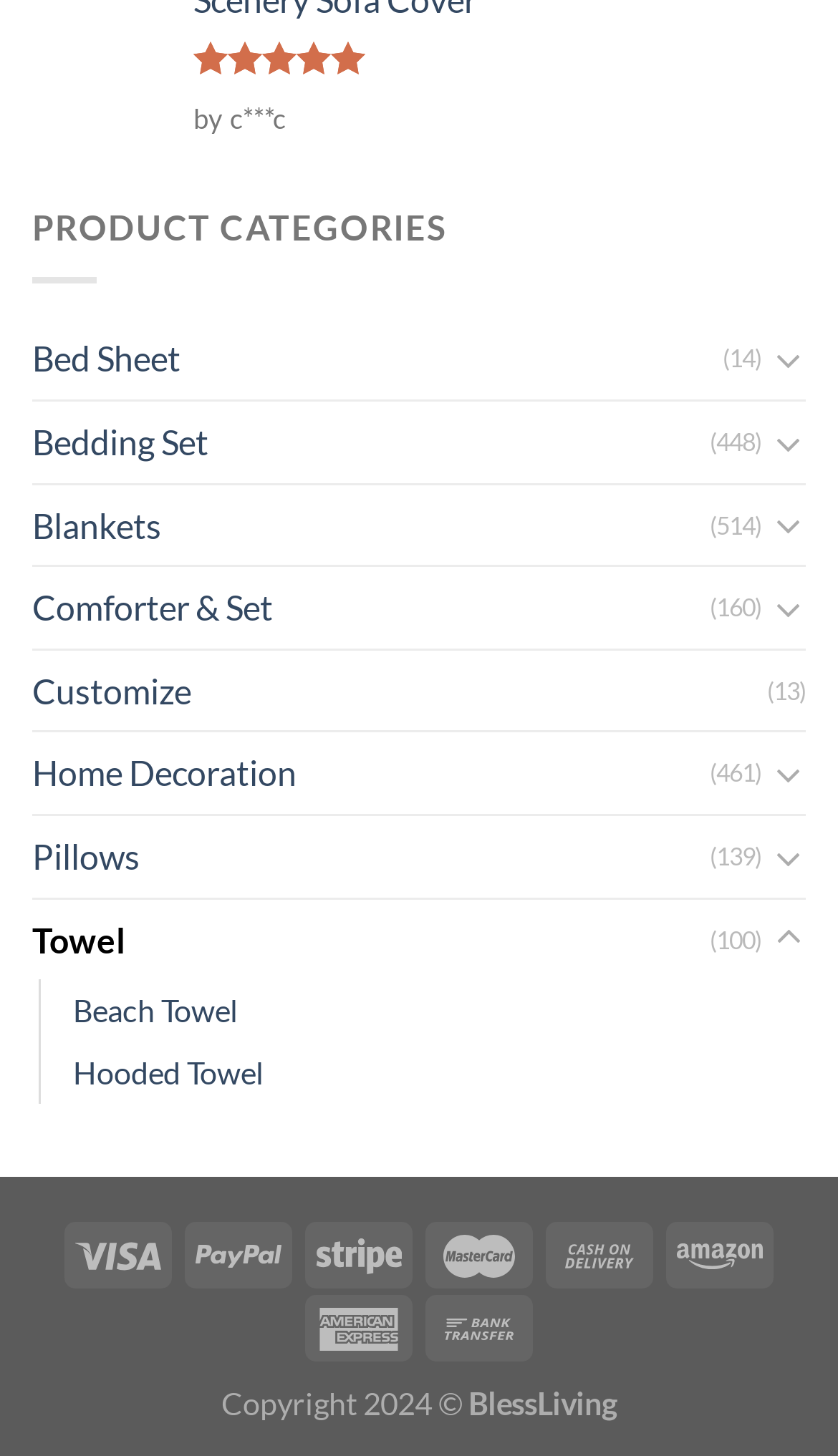Indicate the bounding box coordinates of the element that needs to be clicked to satisfy the following instruction: "Customize products". The coordinates should be four float numbers between 0 and 1, i.e., [left, top, right, bottom].

[0.038, 0.447, 0.915, 0.502]